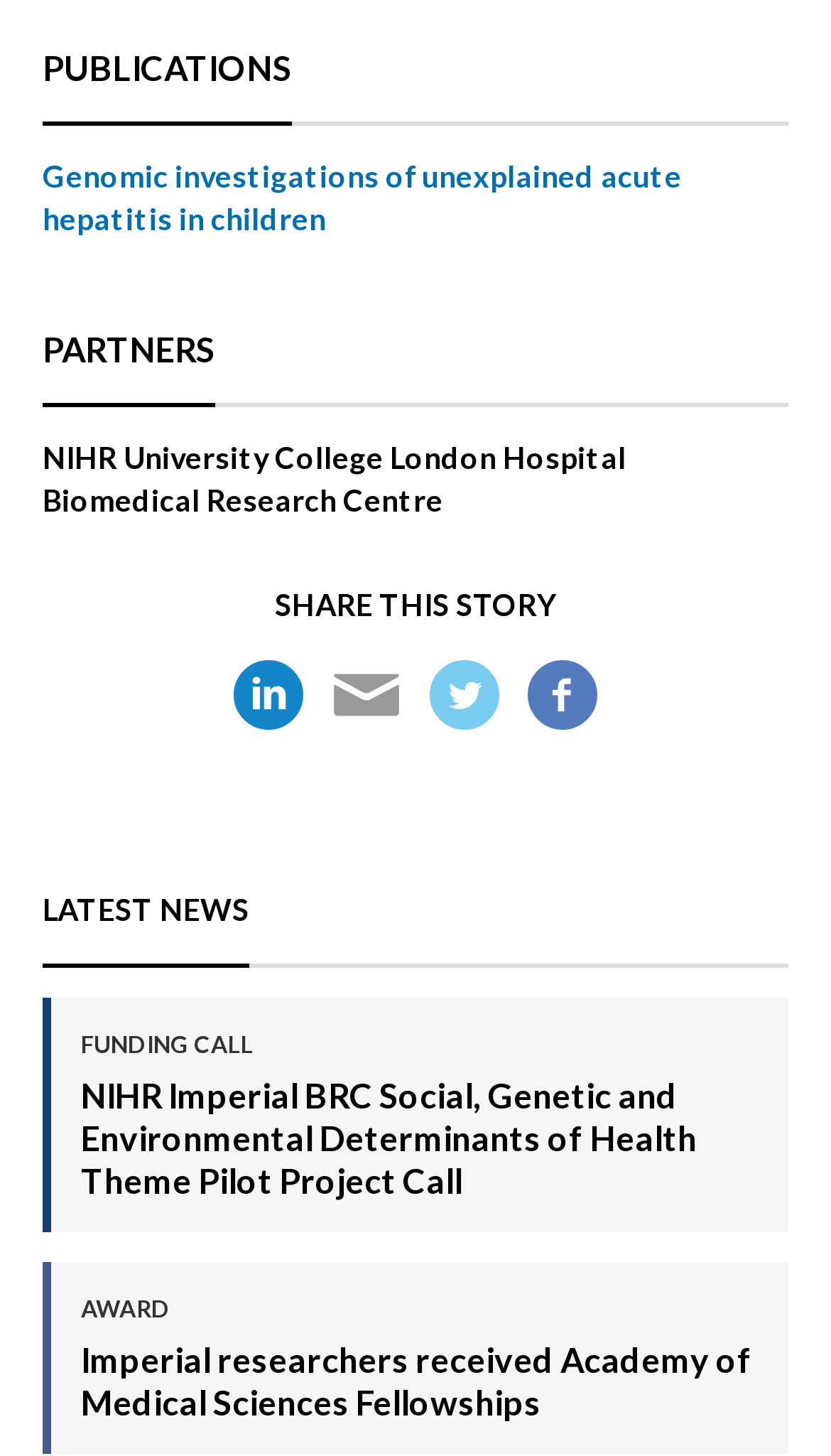What is the first publication listed?
Please look at the screenshot and answer in one word or a short phrase.

Genomic investigations of unexplained acute hepatitis in children